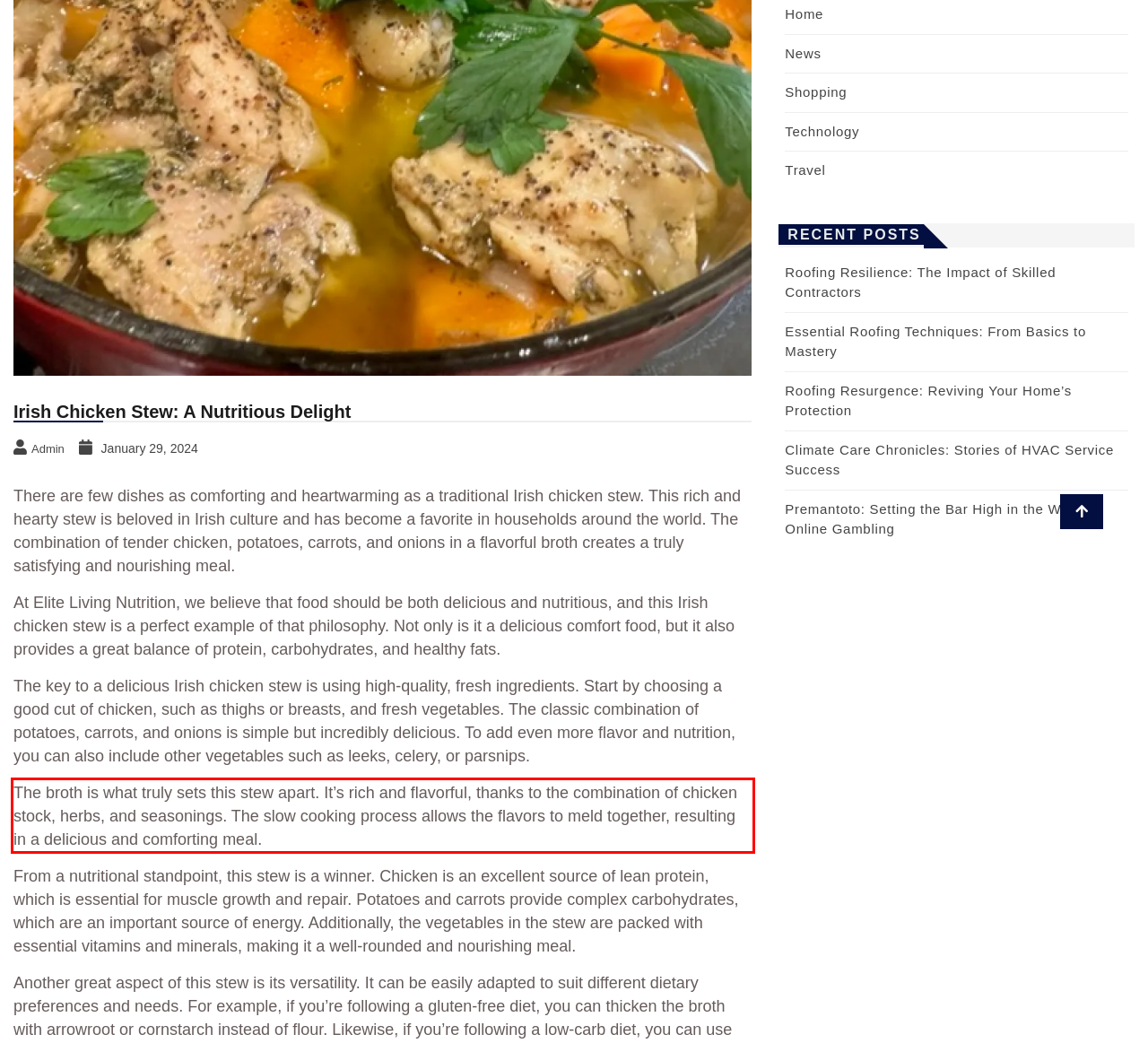Using OCR, extract the text content found within the red bounding box in the given webpage screenshot.

The broth is what truly sets this stew apart. It’s rich and flavorful, thanks to the combination of chicken stock, herbs, and seasonings. The slow cooking process allows the flavors to meld together, resulting in a delicious and comforting meal.